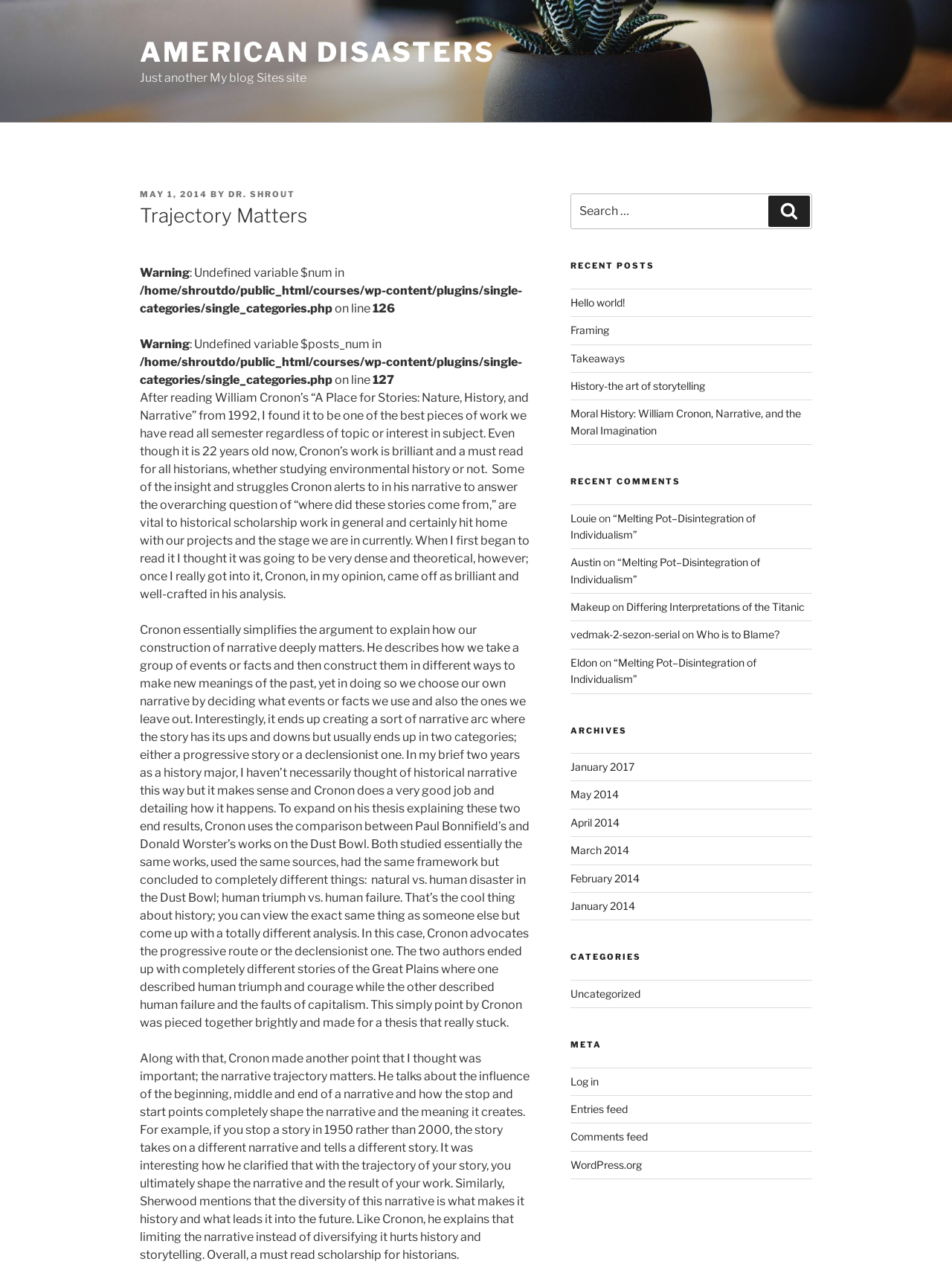Refer to the image and provide an in-depth answer to the question:
What is the name of the blog?

The name of the blog can be found at the top of the webpage, which is 'Trajectory Matters – American Disasters'. The 'Trajectory Matters' part is the name of the blog.